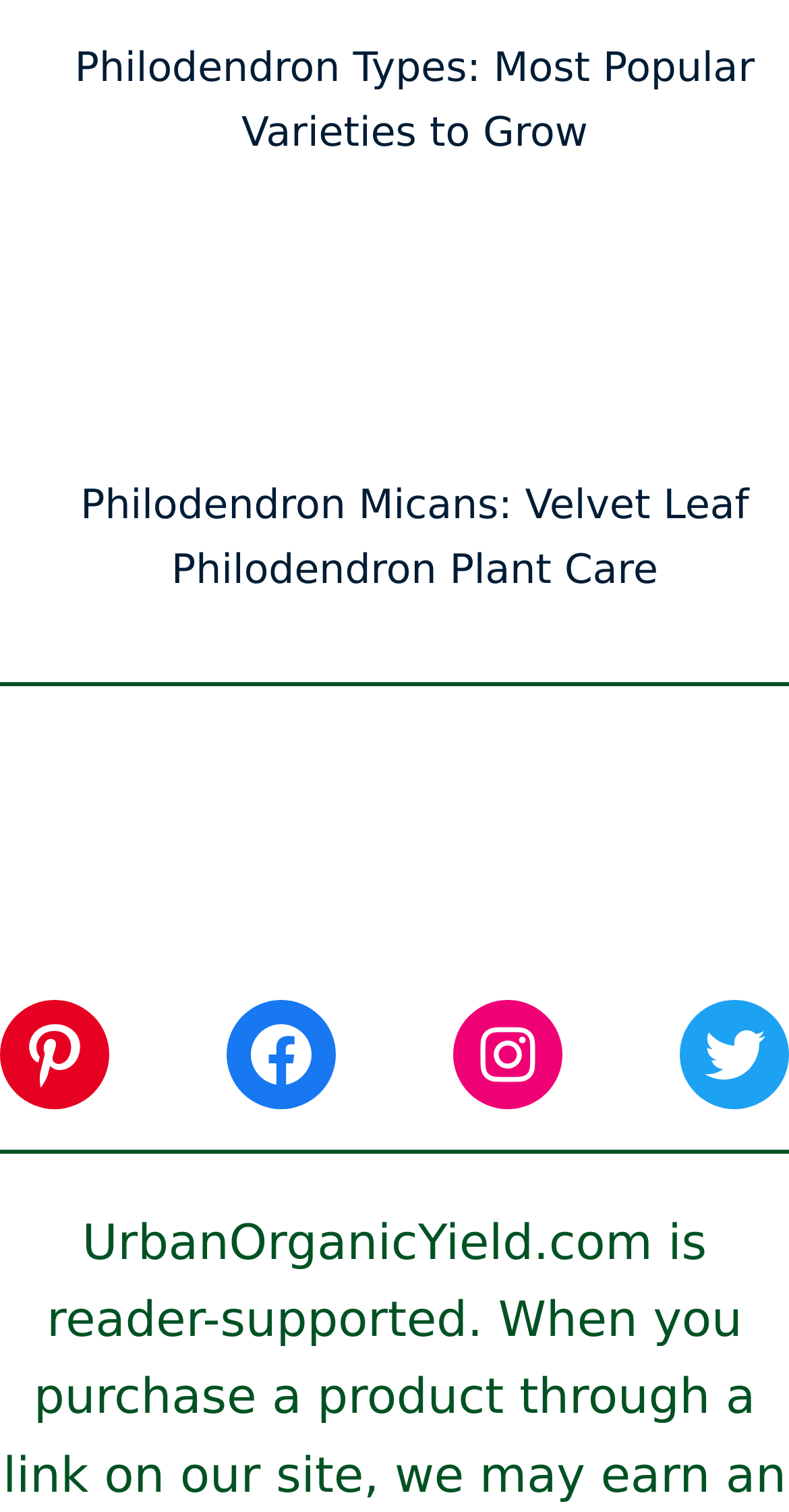Locate the bounding box coordinates of the element that should be clicked to execute the following instruction: "Share on Pinterest".

[0.0, 0.661, 0.138, 0.733]